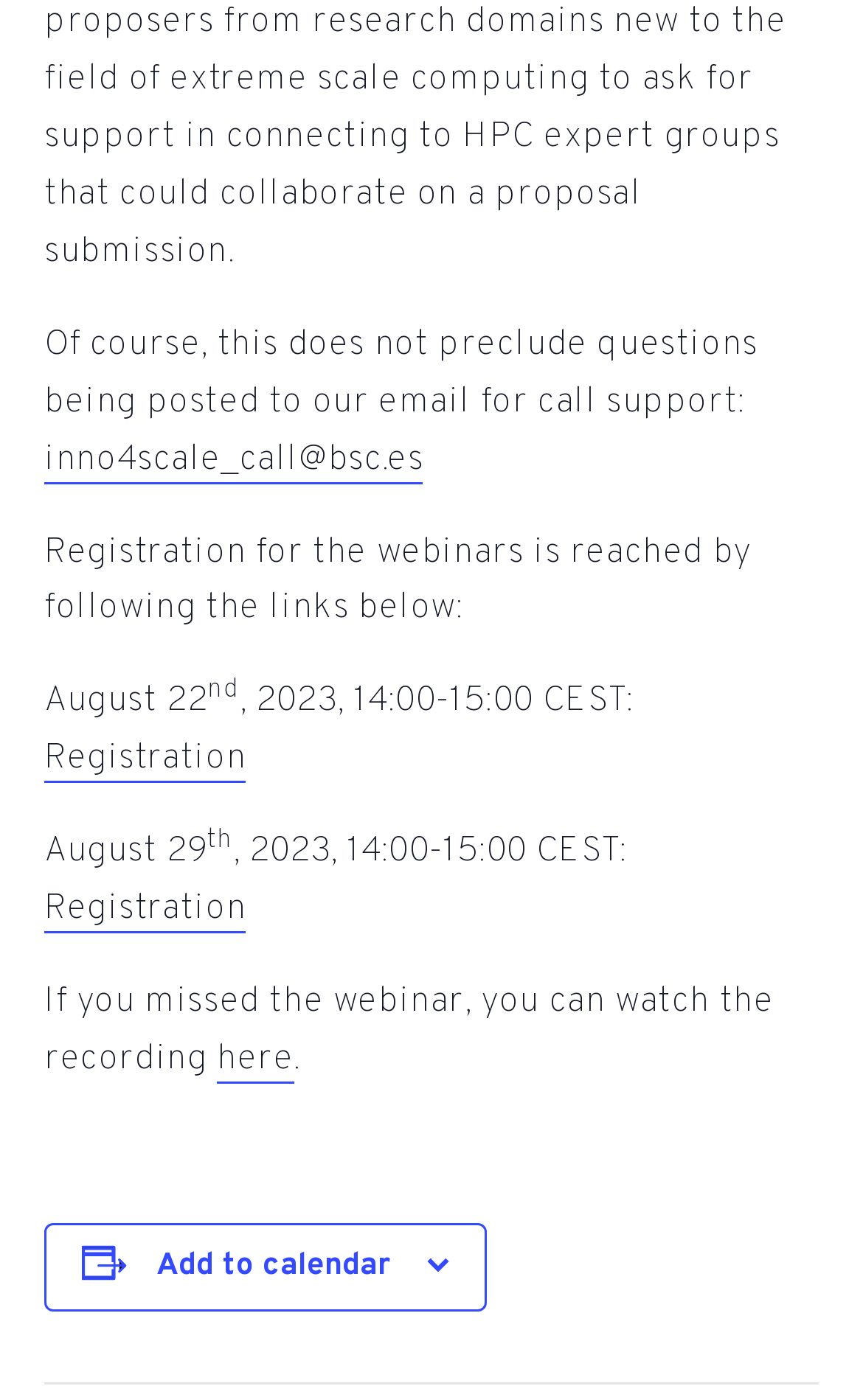Where can I watch the webinar recording?
Look at the image and respond with a one-word or short phrase answer.

here